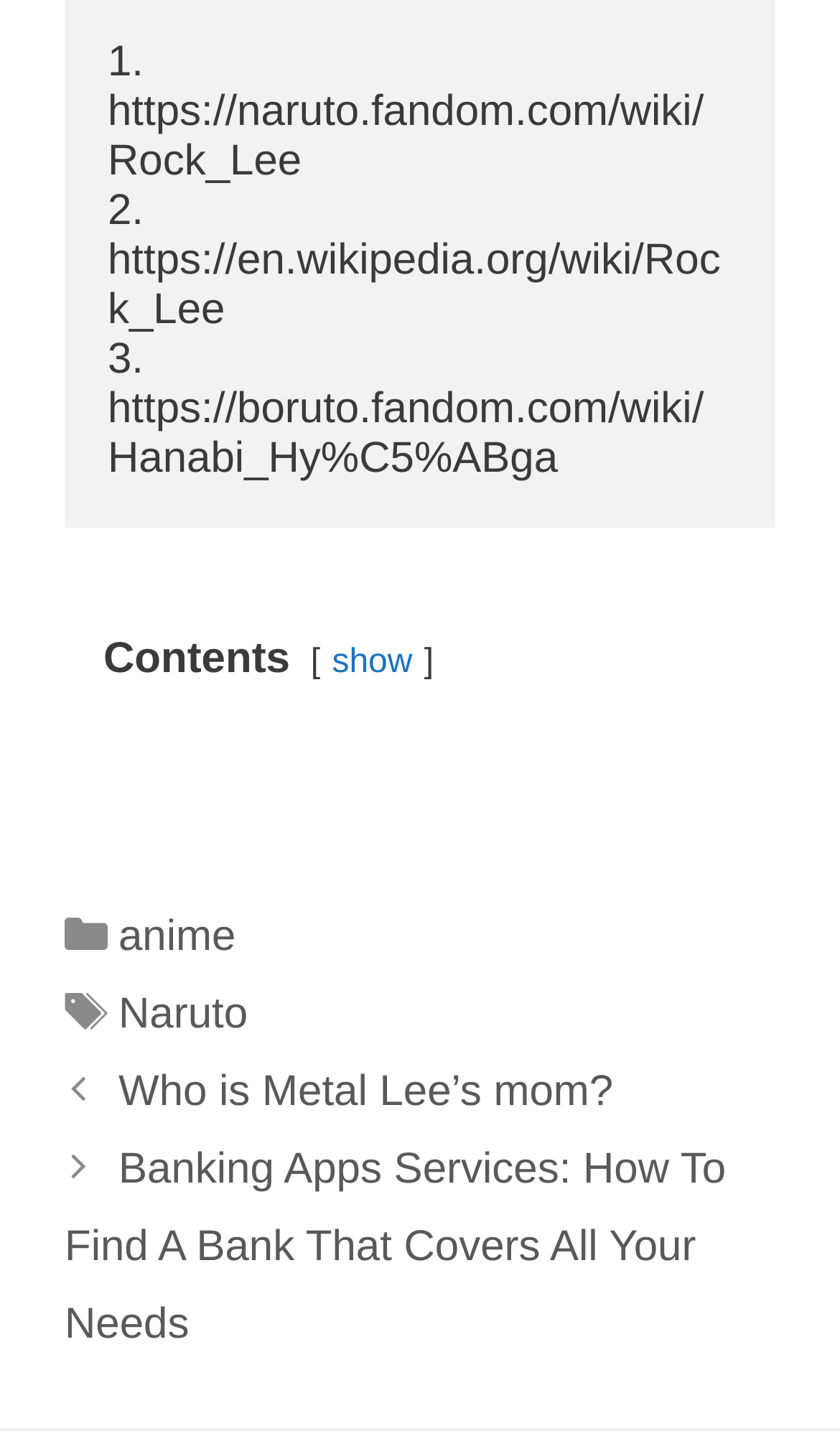Use a single word or phrase to answer the question: What is the text at the top of the webpage?

Rock Lee related links